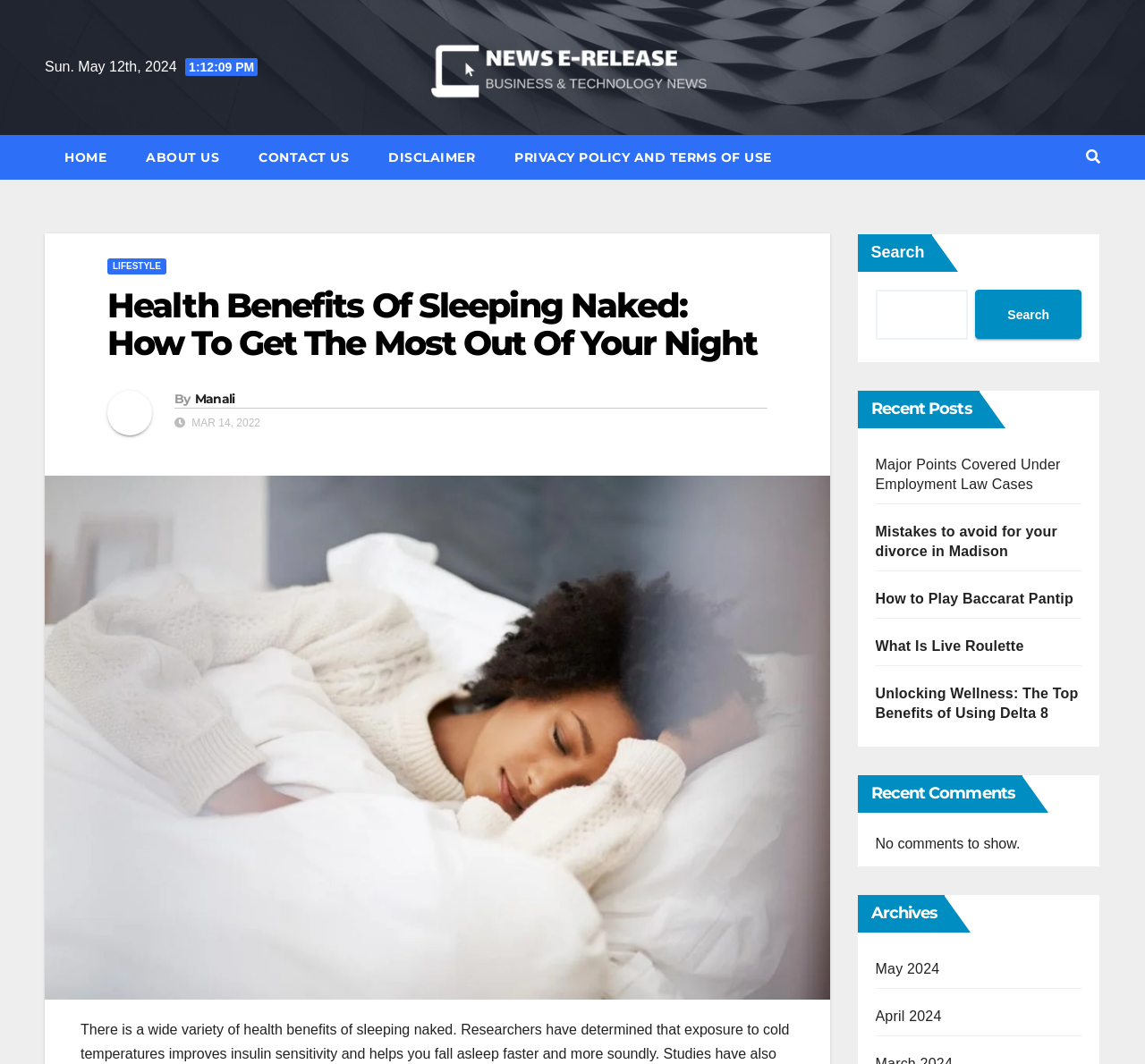Indicate the bounding box coordinates of the clickable region to achieve the following instruction: "skip to main content."

None